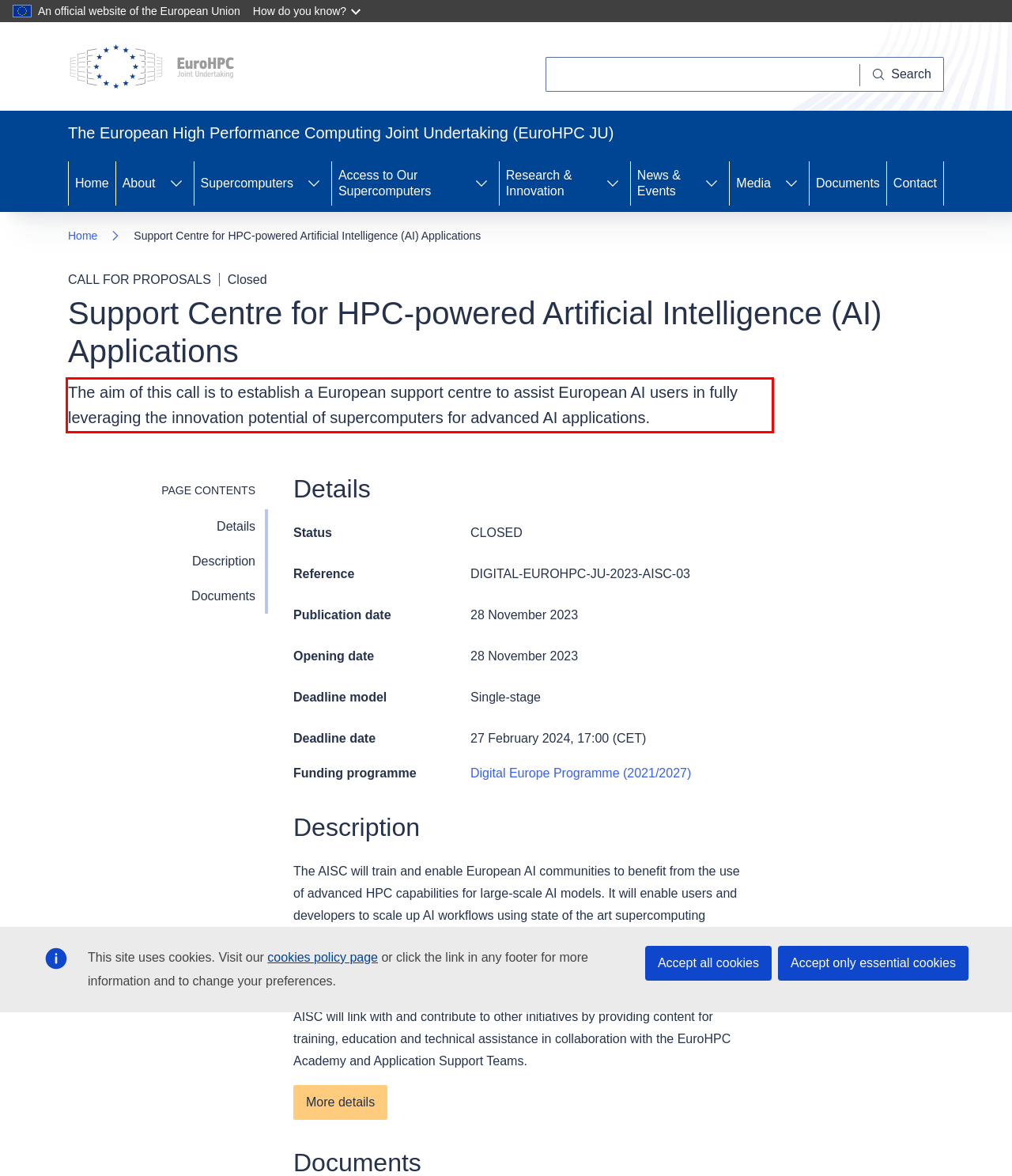Analyze the screenshot of the webpage and extract the text from the UI element that is inside the red bounding box.

The aim of this call is to establish a European support centre to assist European AI users in fully leveraging the innovation potential of supercomputers for advanced AI applications.